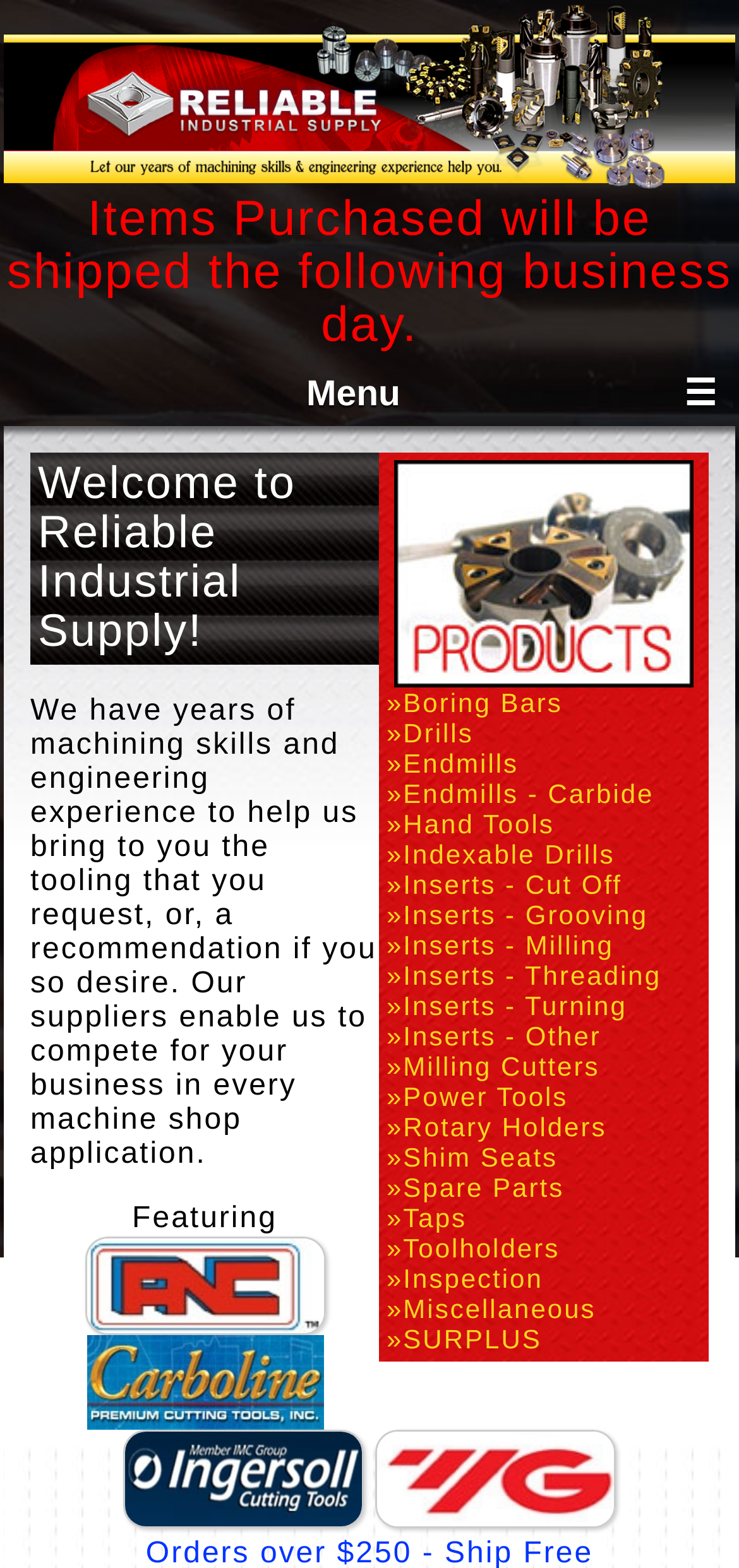Using the image as a reference, answer the following question in as much detail as possible:
How many product categories are listed?

The product categories are listed in a layout table cell, which contains 24 links with text such as '»Boring Bars', '»Drills', '»Endmills', and so on. By counting the number of links, we can determine that there are 24 product categories listed.